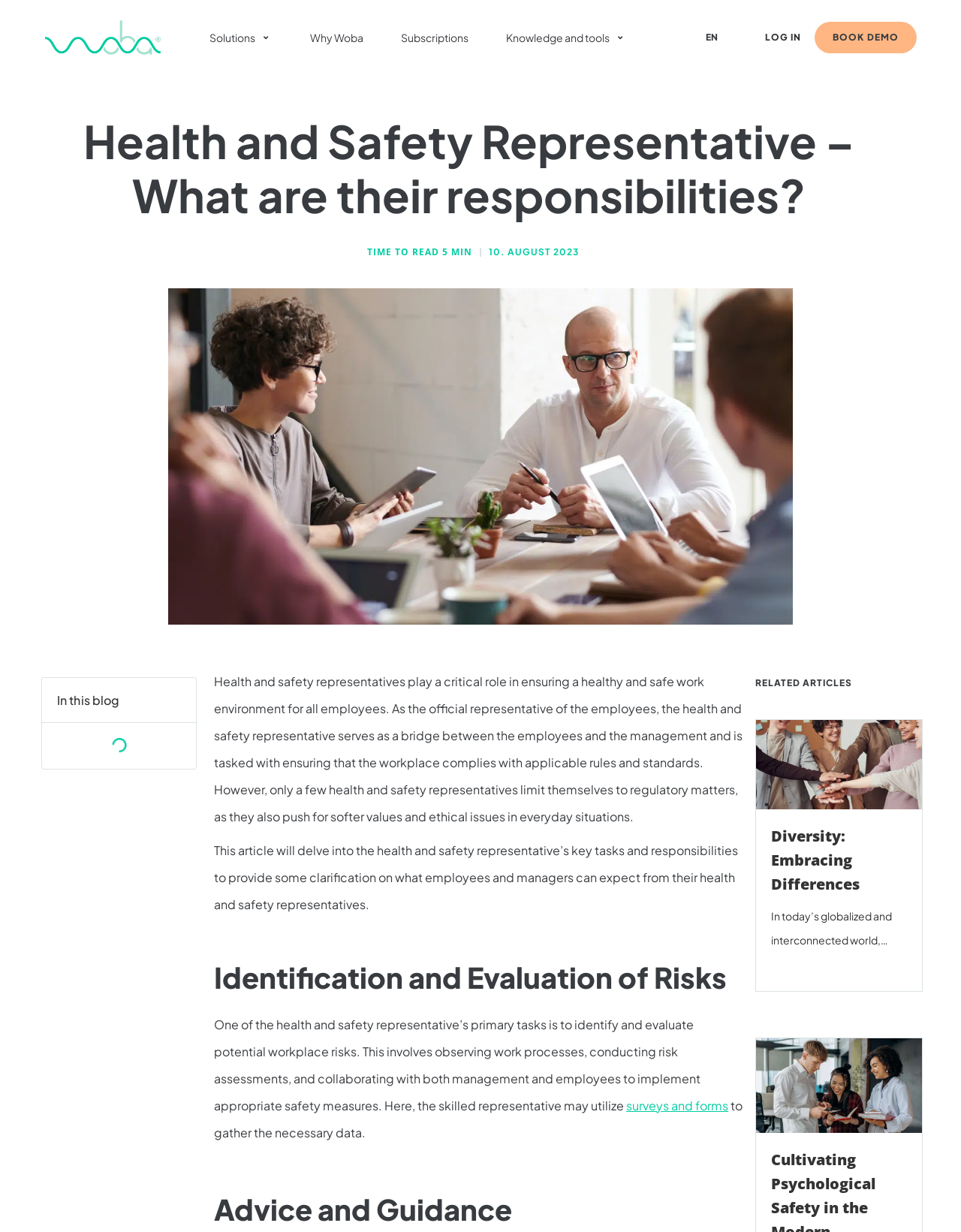Find the bounding box coordinates of the clickable element required to execute the following instruction: "Go to the 'Home' page". Provide the coordinates as four float numbers between 0 and 1, i.e., [left, top, right, bottom].

None